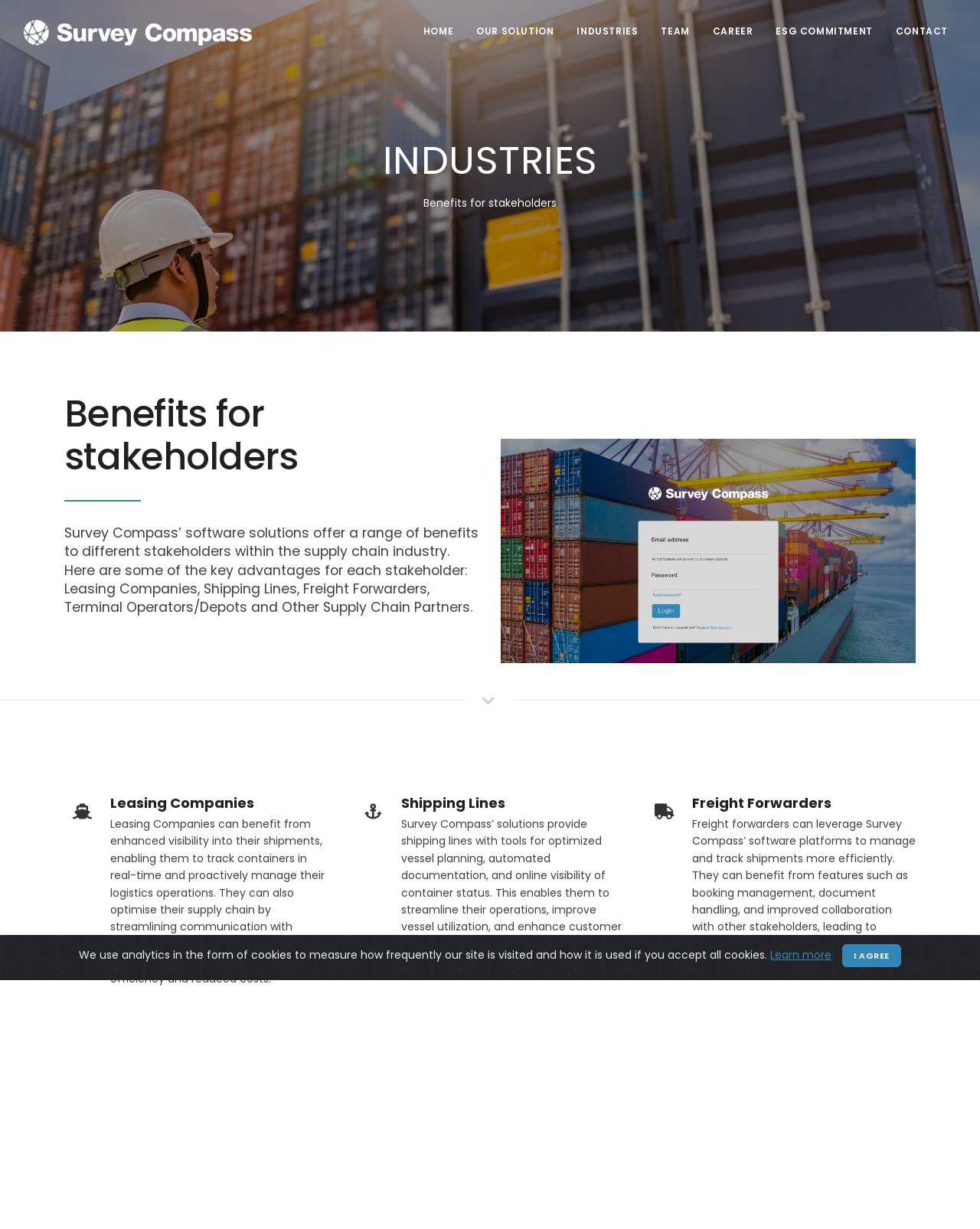Examine the image and give a thorough answer to the following question:
What is the purpose of the image on the webpage?

The image on the webpage appears to be an illustration or a graphic element, possibly used to break up the text or add visual interest to the page. Its exact purpose is not explicitly stated, but it does not seem to be a functional element.